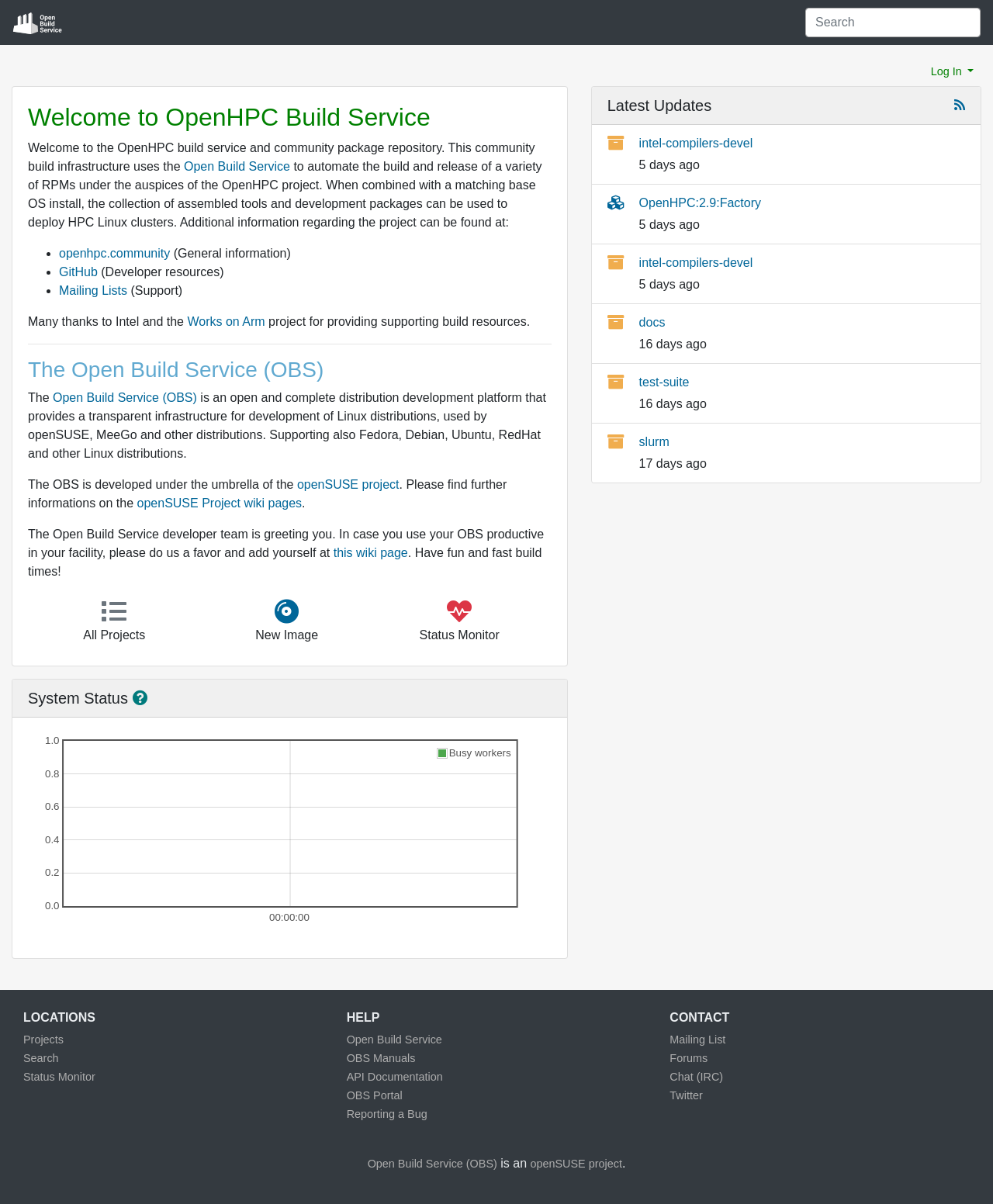Based on the image, please respond to the question with as much detail as possible:
How many projects are listed in the Latest Updates section?

The Latest Updates section is located at the bottom of the webpage and it lists 5 projects, each with a package name, project name, and timestamp.